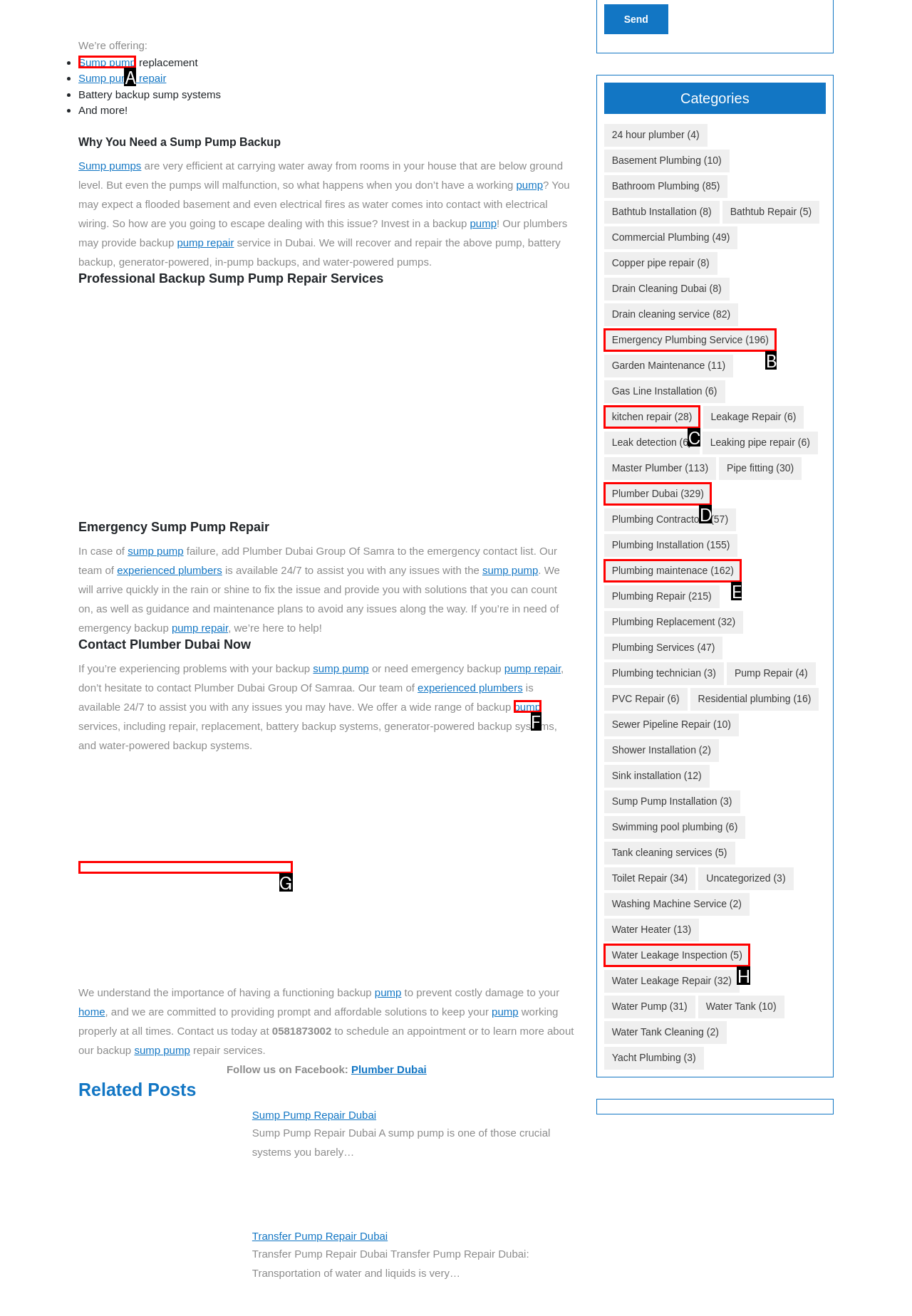Which UI element corresponds to this description: pump
Reply with the letter of the correct option.

F